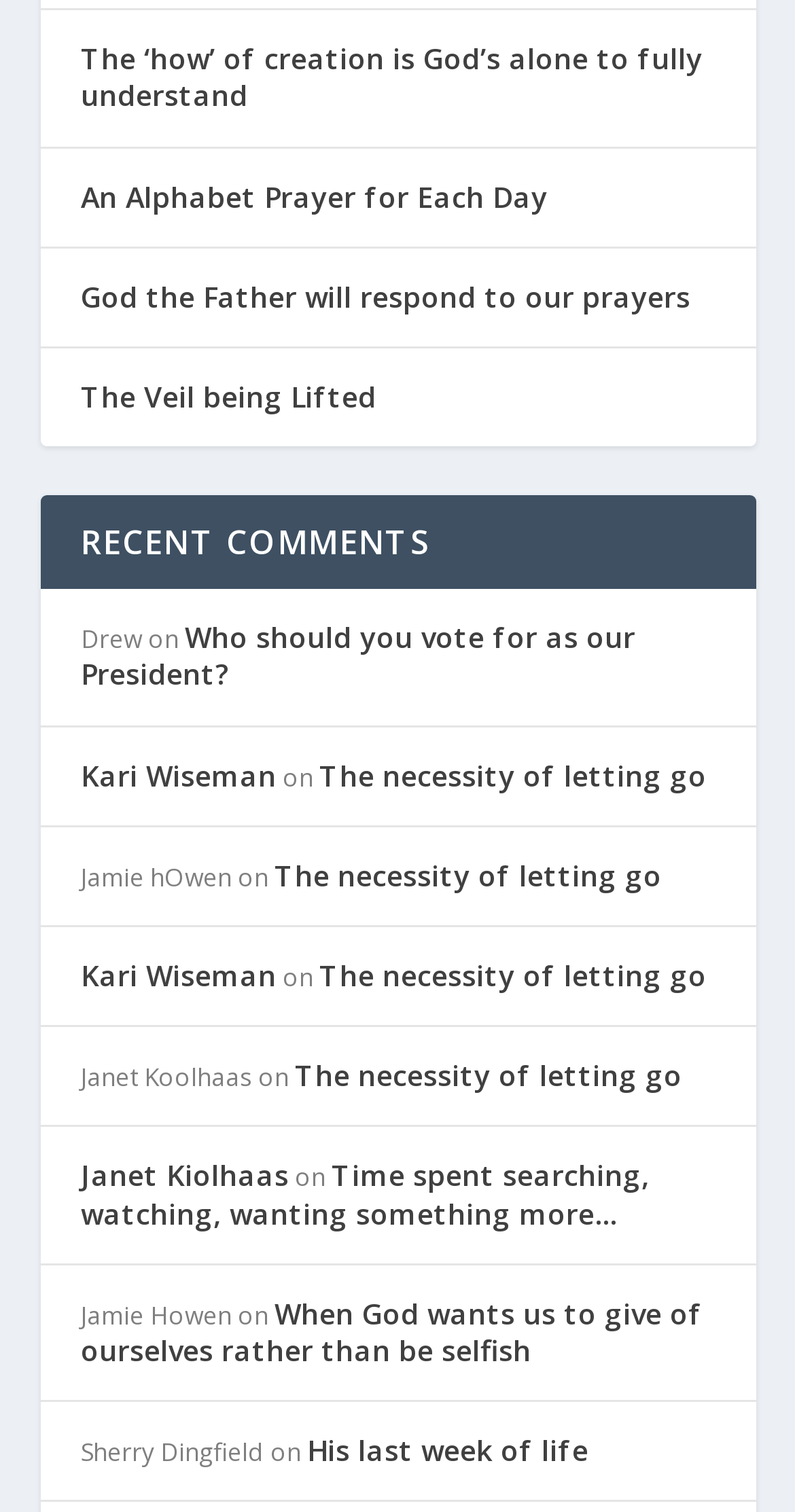Locate the UI element described by The necessity of letting go in the provided webpage screenshot. Return the bounding box coordinates in the format (top-left x, top-left y, bottom-right x, bottom-right y), ensuring all values are between 0 and 1.

[0.345, 0.566, 0.832, 0.591]